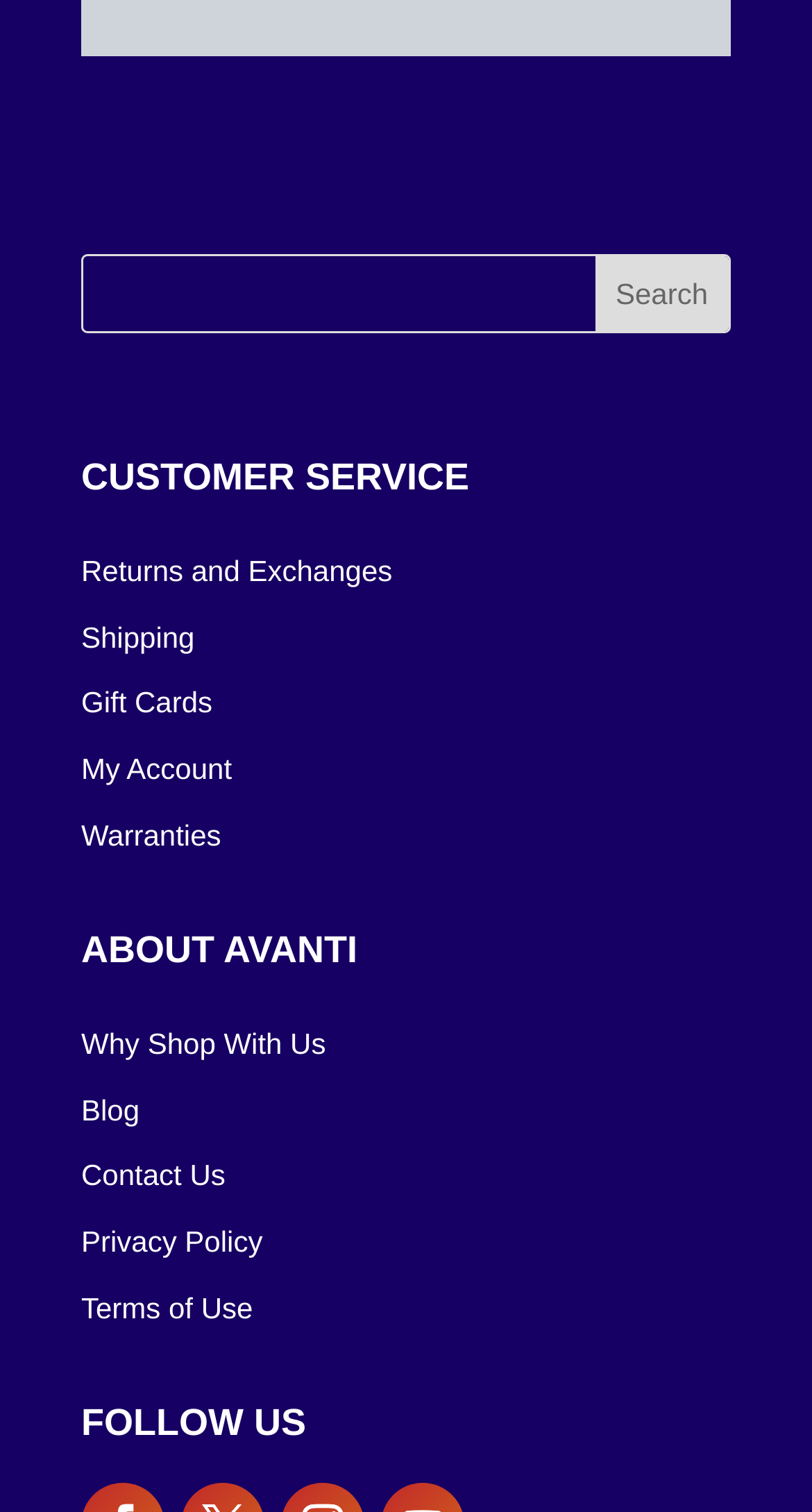What is the heading above 'Why Shop With Us'?
Refer to the image and provide a concise answer in one word or phrase.

ABOUT AVANTI